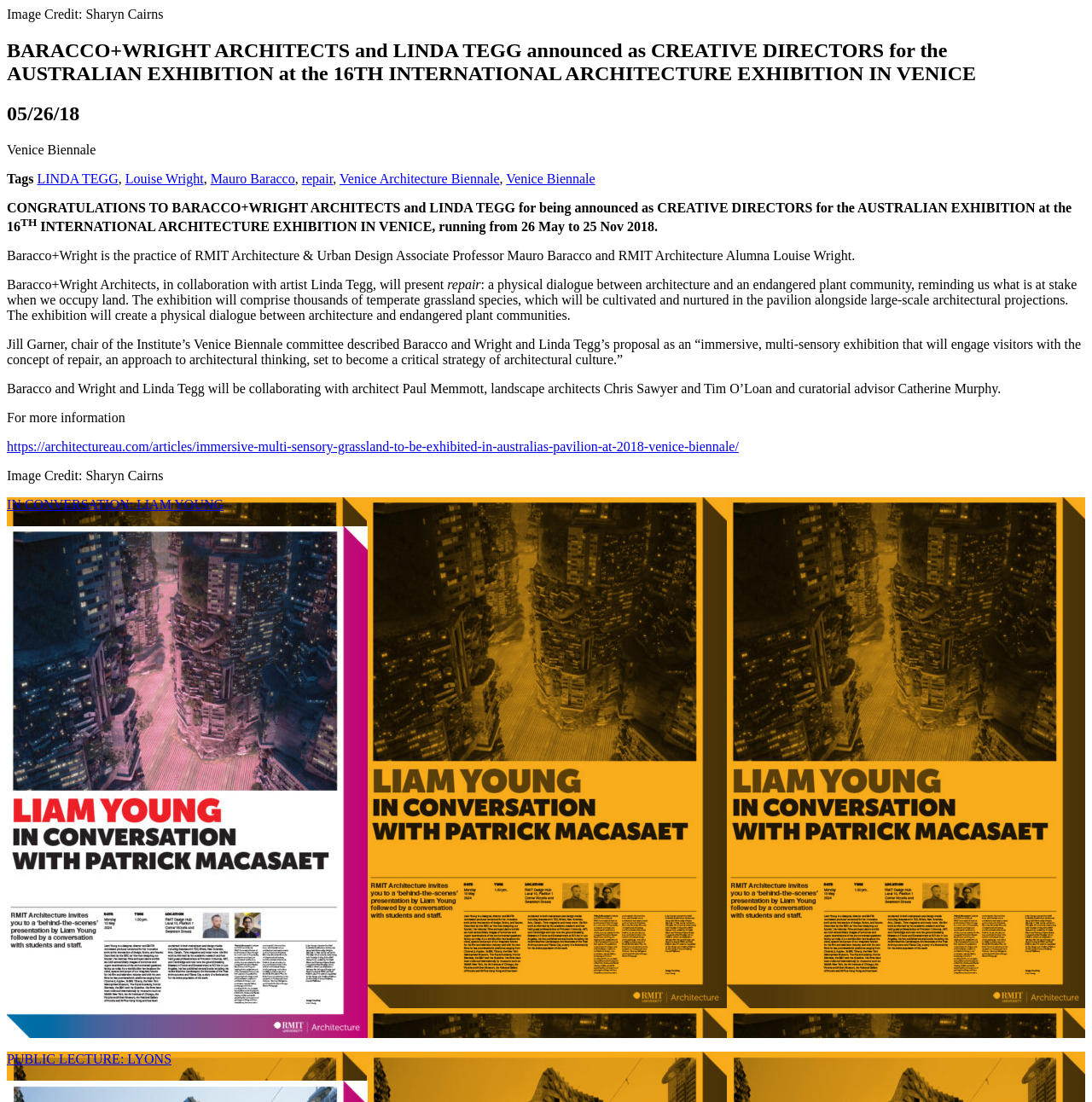Could you provide the bounding box coordinates for the portion of the screen to click to complete this instruction: "Visit the webpage about the Venice Biennale"?

[0.463, 0.155, 0.545, 0.169]